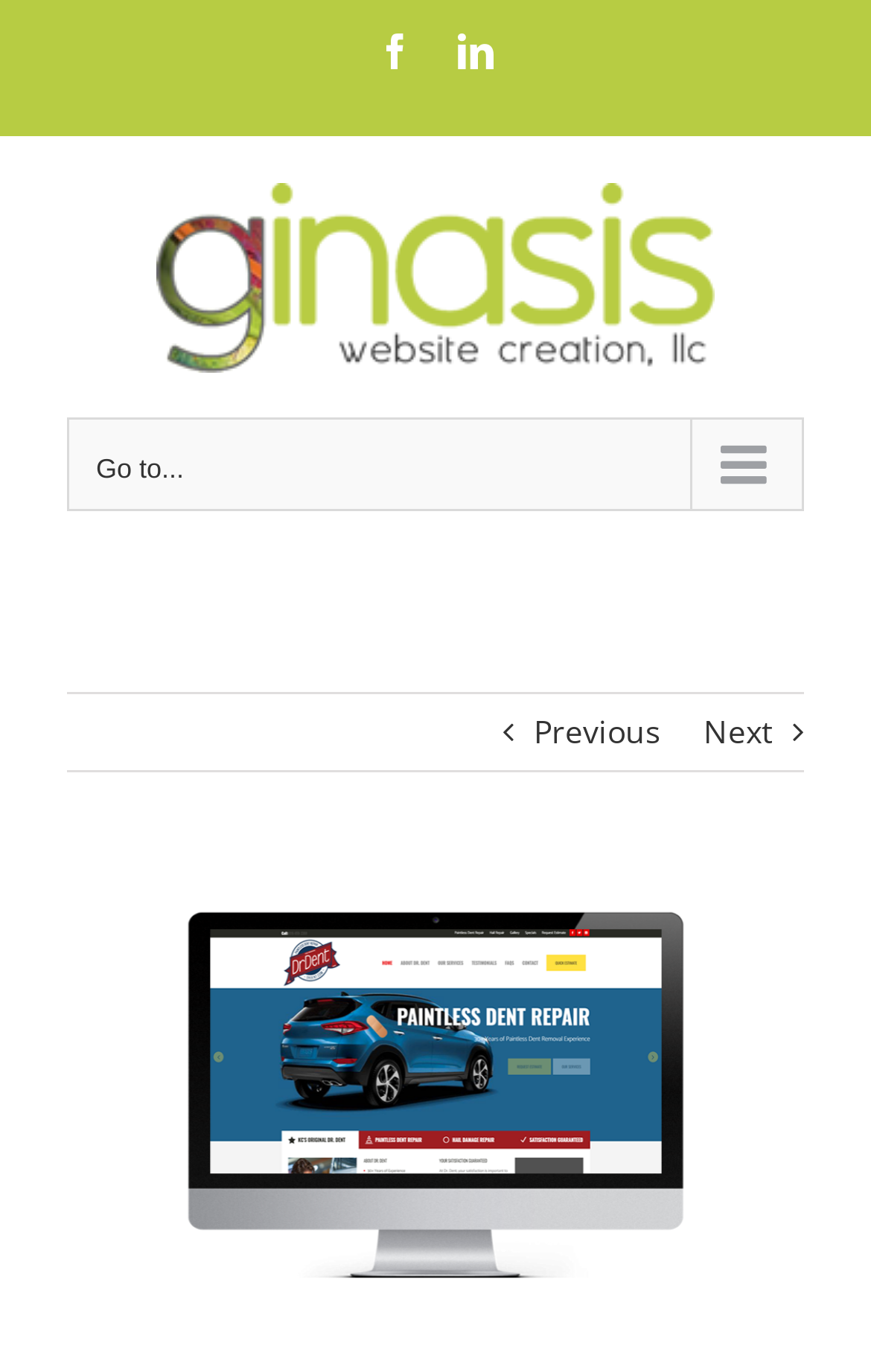Please reply with a single word or brief phrase to the question: 
How many social media links are there?

2